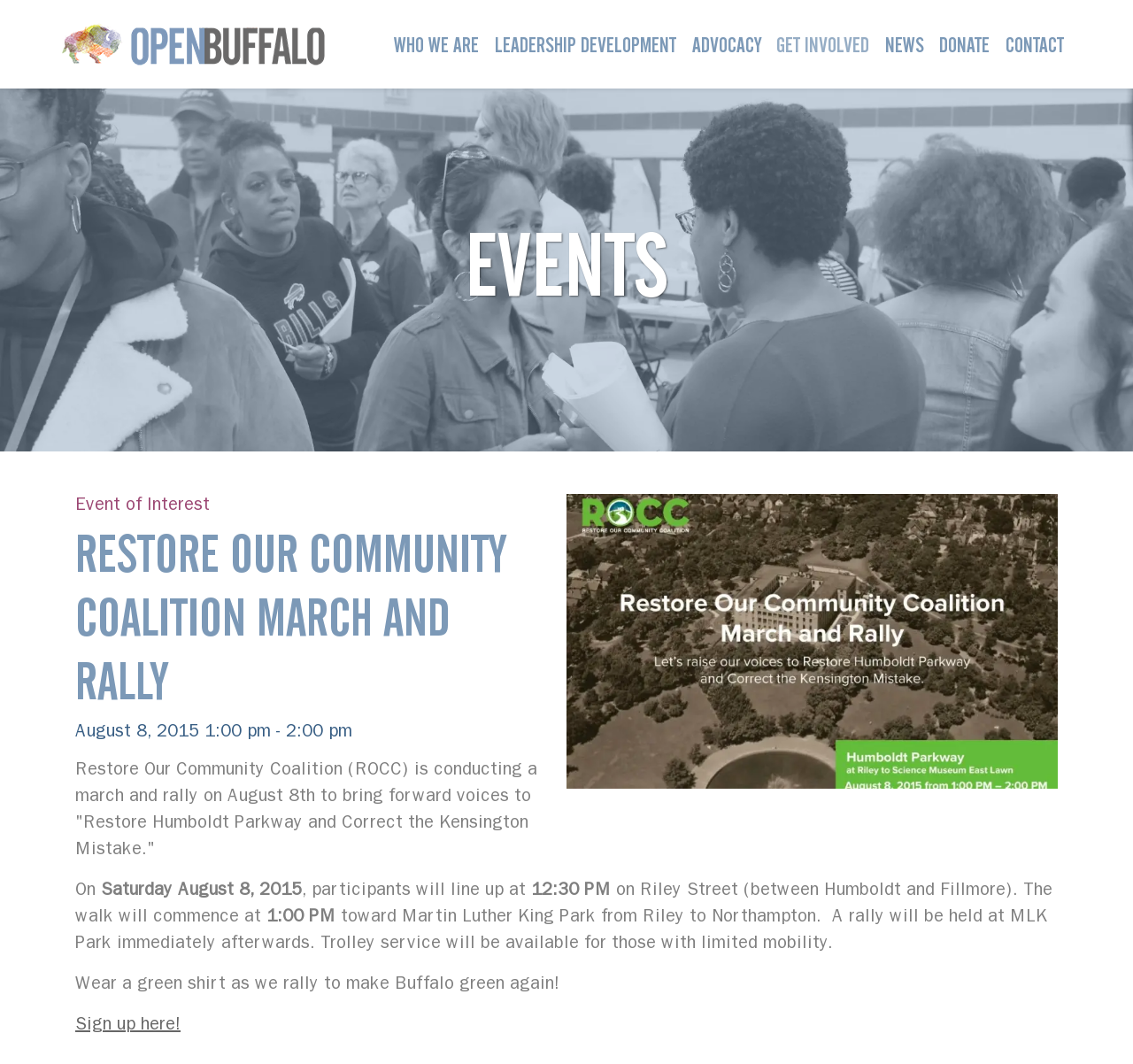Pinpoint the bounding box coordinates of the area that should be clicked to complete the following instruction: "Click on the 'WHO WE ARE' button". The coordinates must be given as four float numbers between 0 and 1, i.e., [left, top, right, bottom].

[0.342, 0.025, 0.429, 0.059]